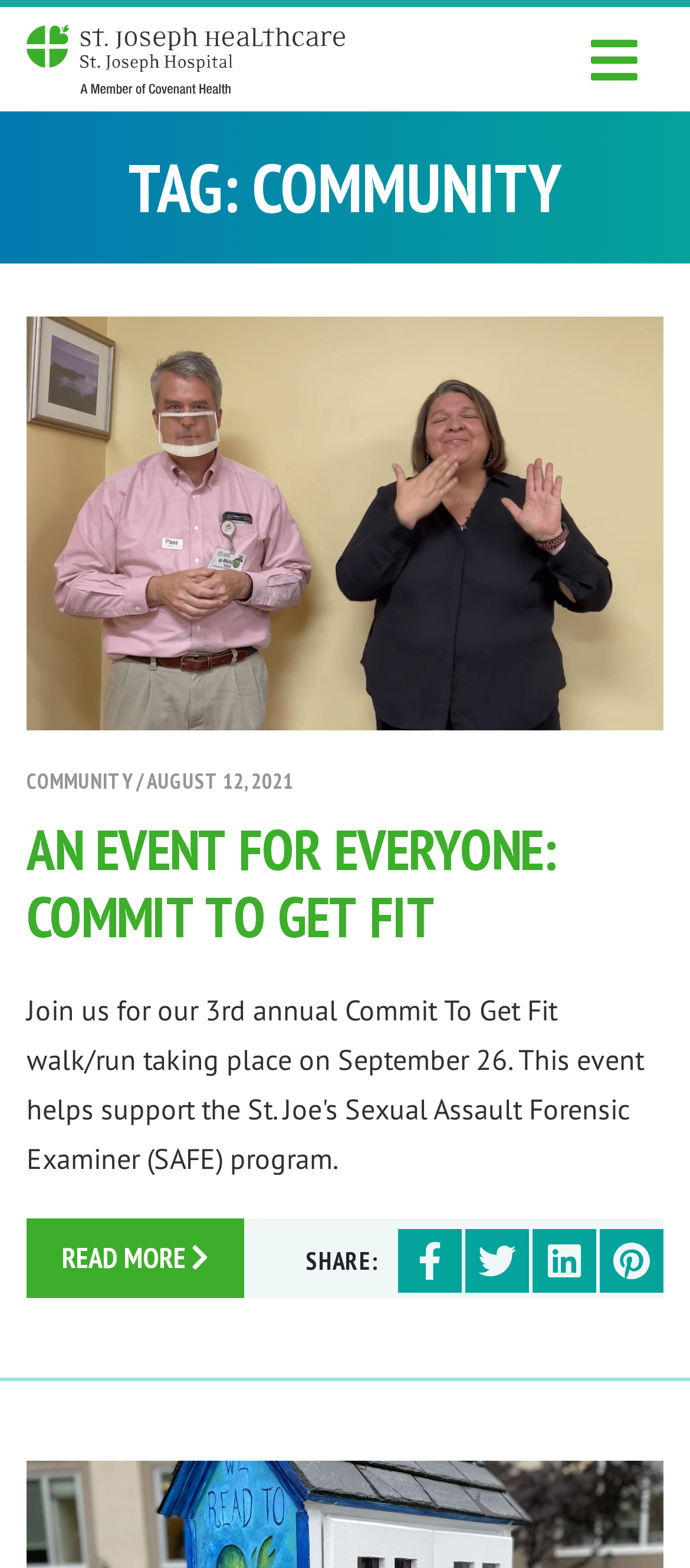What can be done with the 'READ MORE' link?
Examine the image and give a concise answer in one word or a short phrase.

Read more about the event